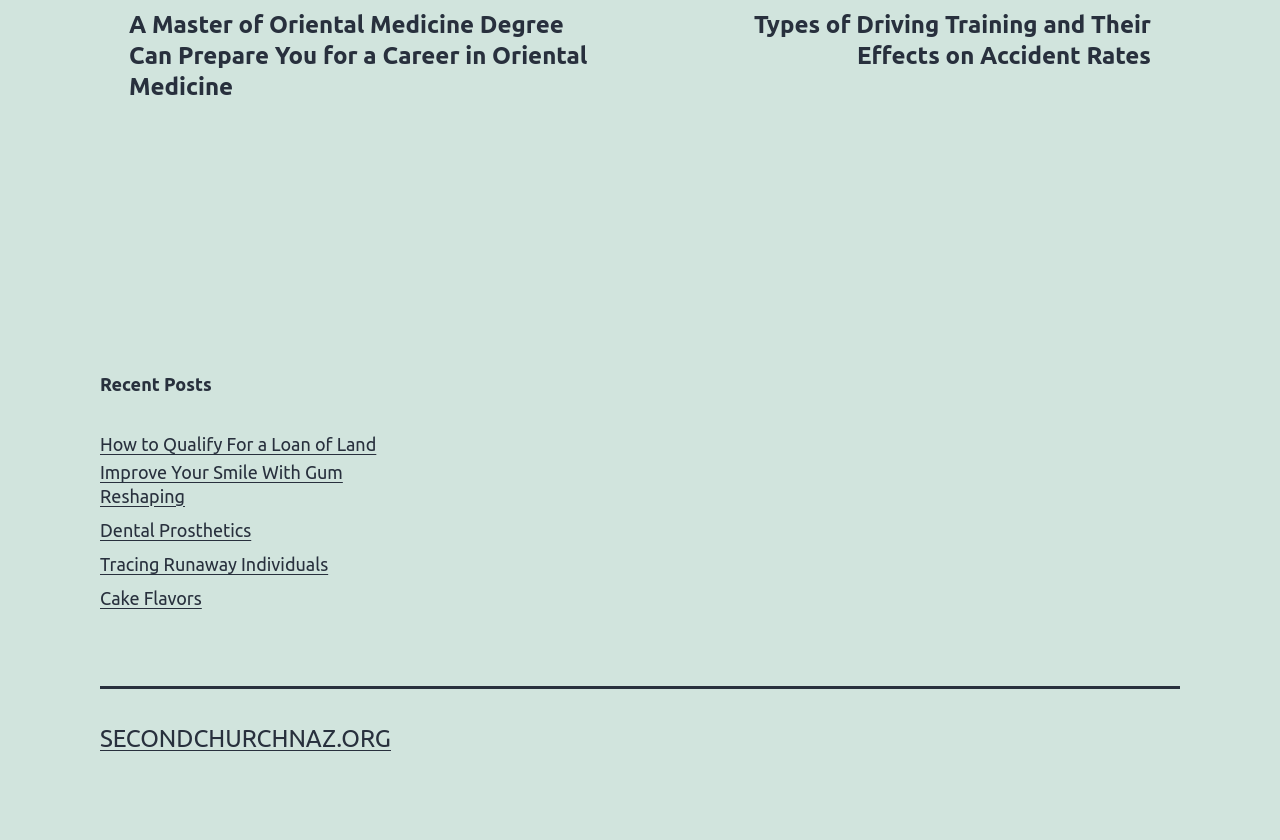Determine the bounding box coordinates in the format (top-left x, top-left y, bottom-right x, bottom-right y). Ensure all values are floating point numbers between 0 and 1. Identify the bounding box of the UI element described by: Cake Flavors

[0.078, 0.447, 0.158, 0.475]